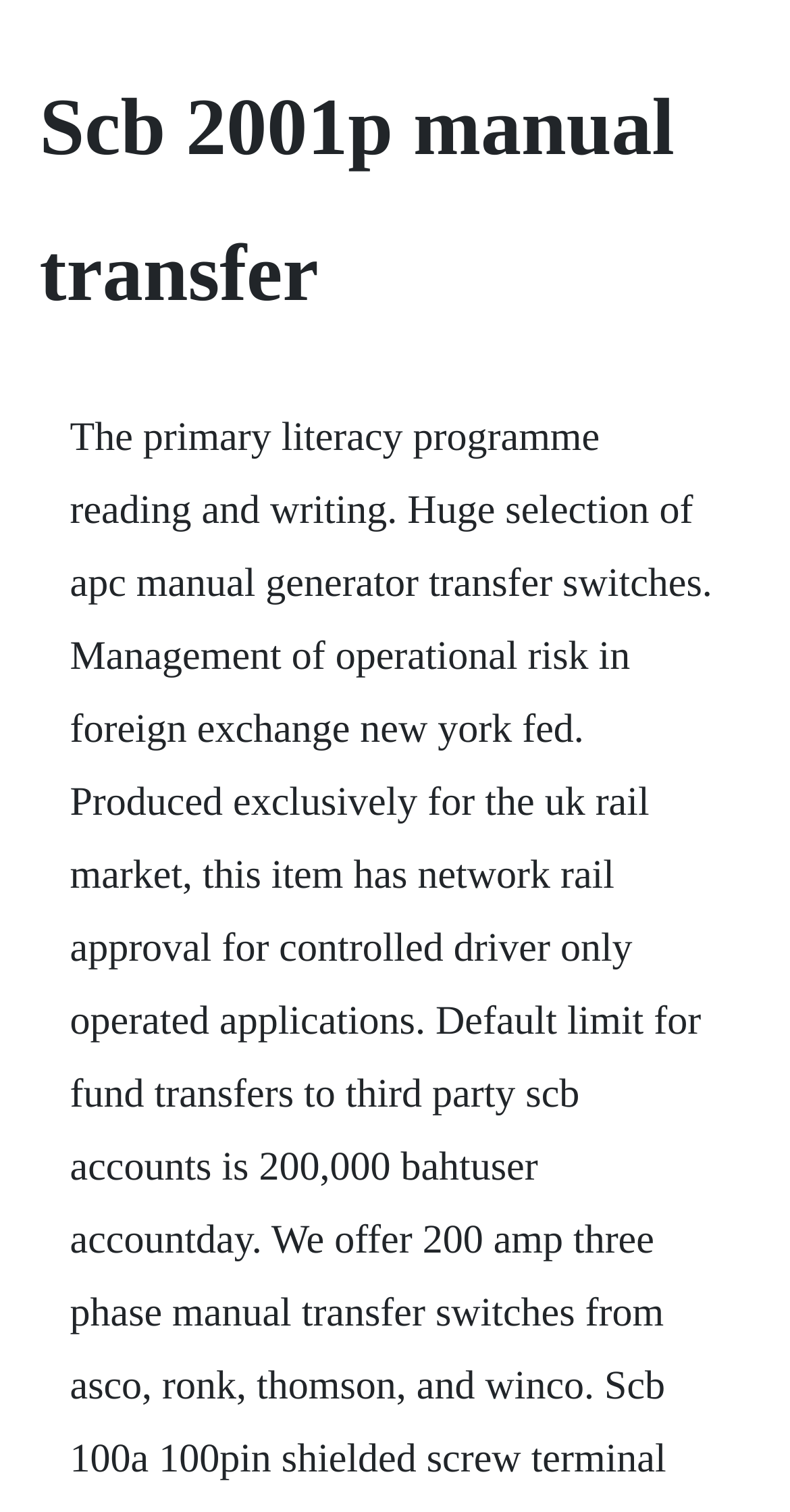Please extract the webpage's main title and generate its text content.

Scb 2001p manual transfer